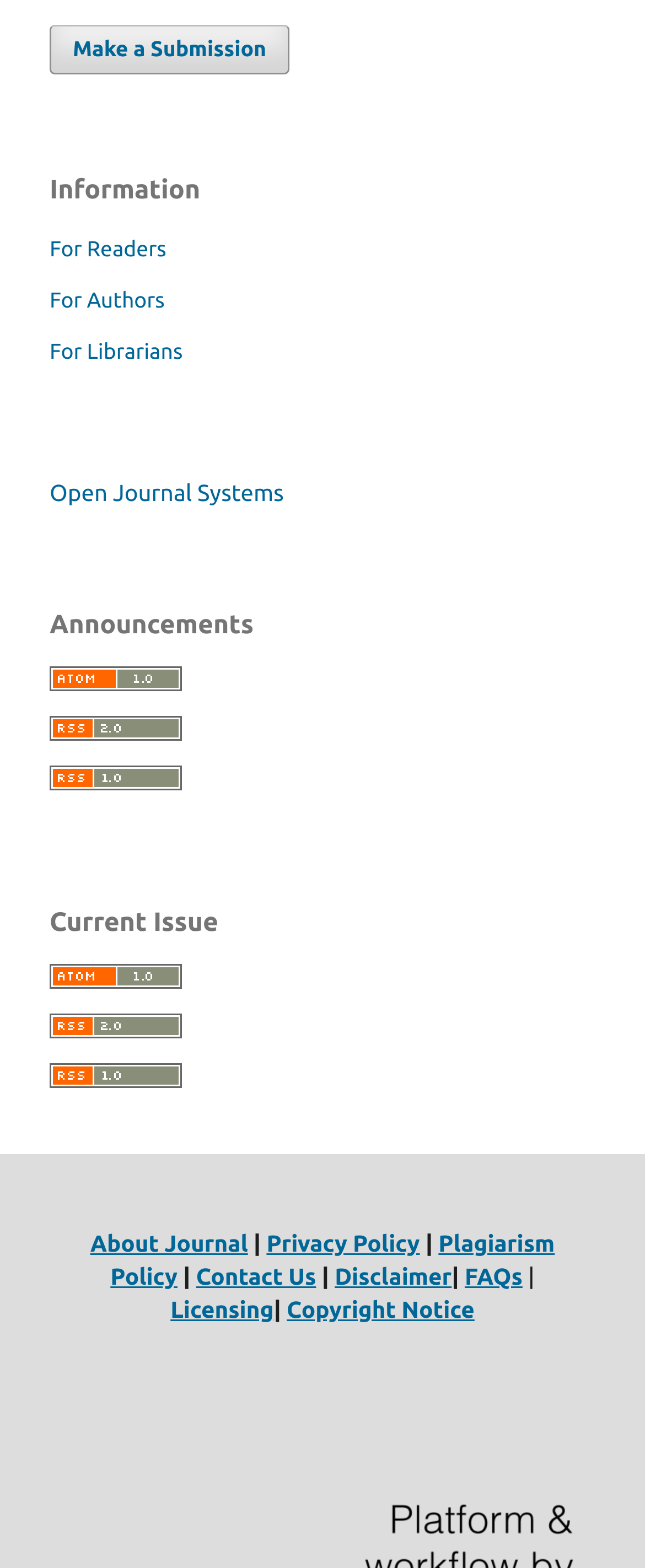Answer the question below using just one word or a short phrase: 
How many links are there under the 'Announcements' heading?

3